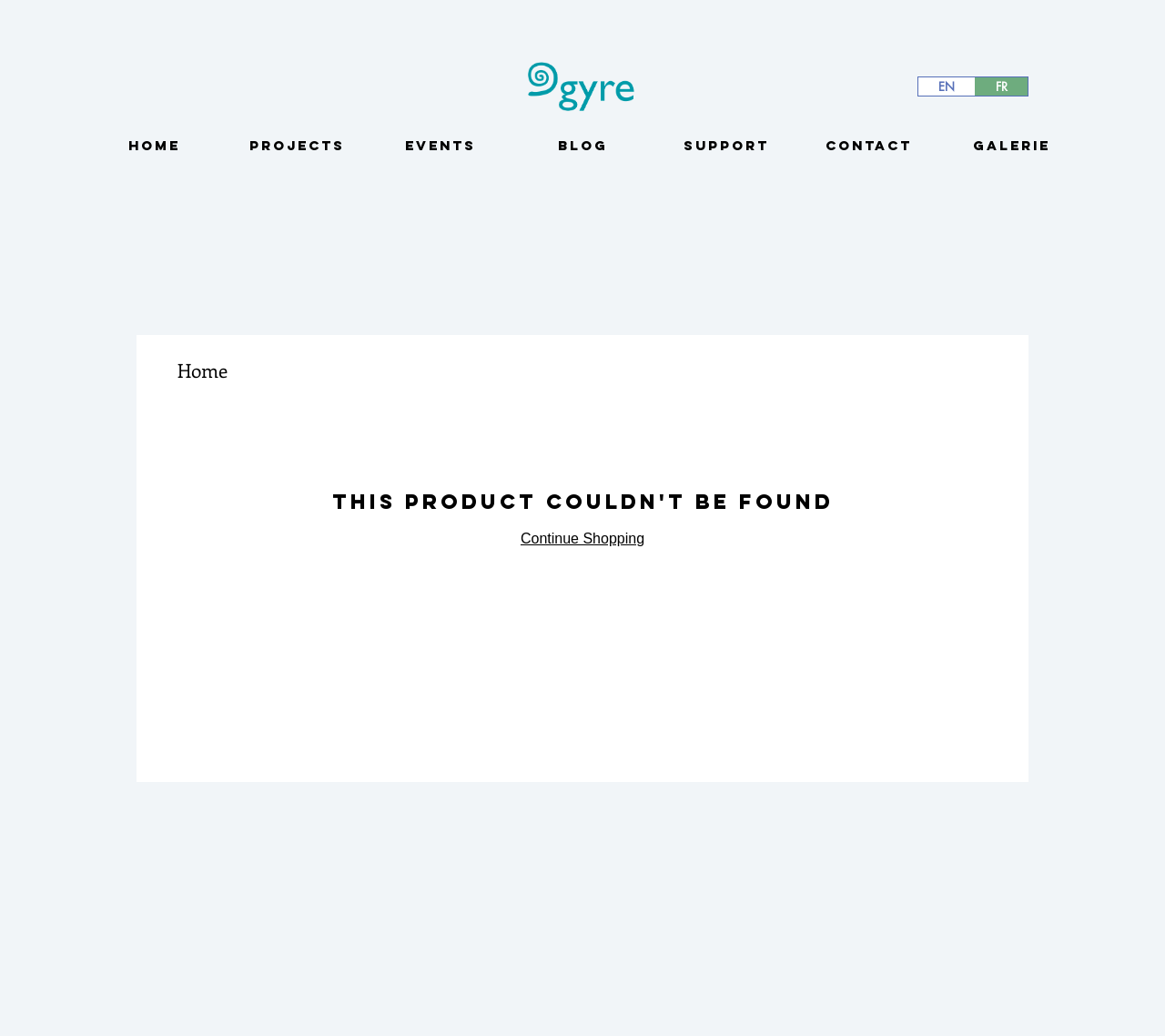Pinpoint the bounding box coordinates of the element that must be clicked to accomplish the following instruction: "Go to Home page". The coordinates should be in the format of four float numbers between 0 and 1, i.e., [left, top, right, bottom].

[0.07, 0.133, 0.194, 0.148]